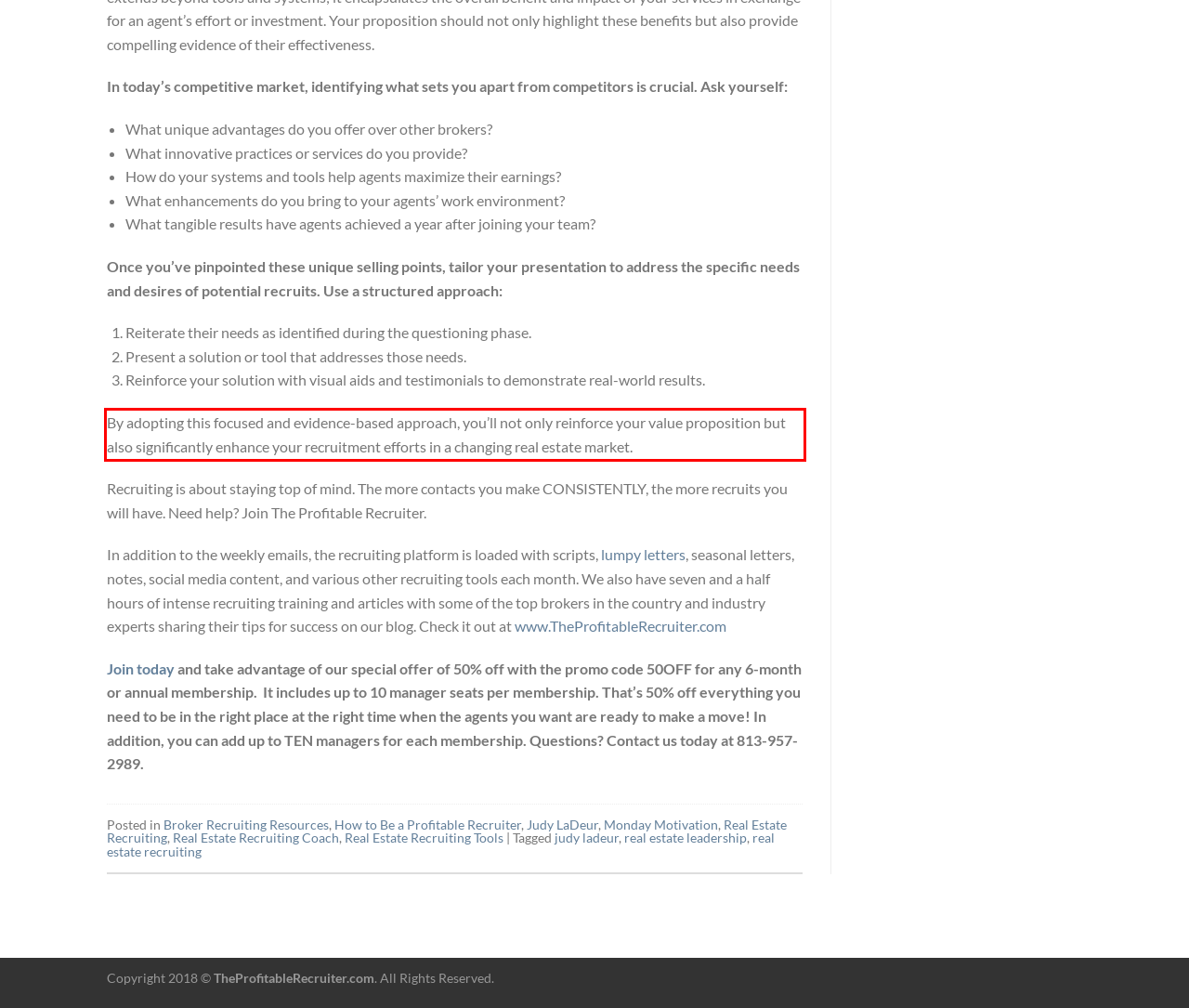Examine the screenshot of the webpage, locate the red bounding box, and generate the text contained within it.

By adopting this focused and evidence-based approach, you’ll not only reinforce your value proposition but also significantly enhance your recruitment efforts in a changing real estate market.